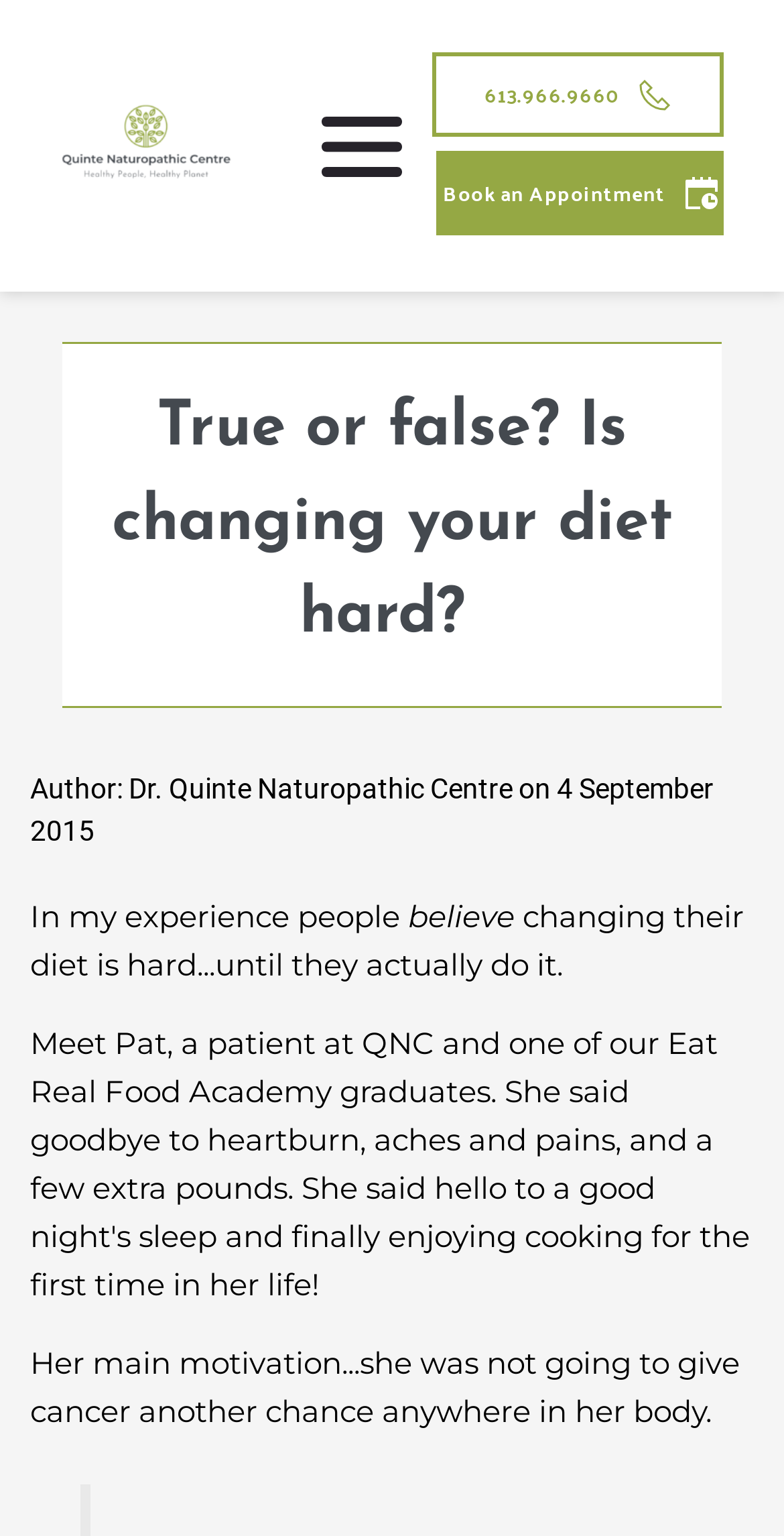Provide the bounding box coordinates in the format (top-left x, top-left y, bottom-right x, bottom-right y). All values are floating point numbers between 0 and 1. Determine the bounding box coordinate of the UI element described as: 613.966.9660

[0.551, 0.033, 0.923, 0.088]